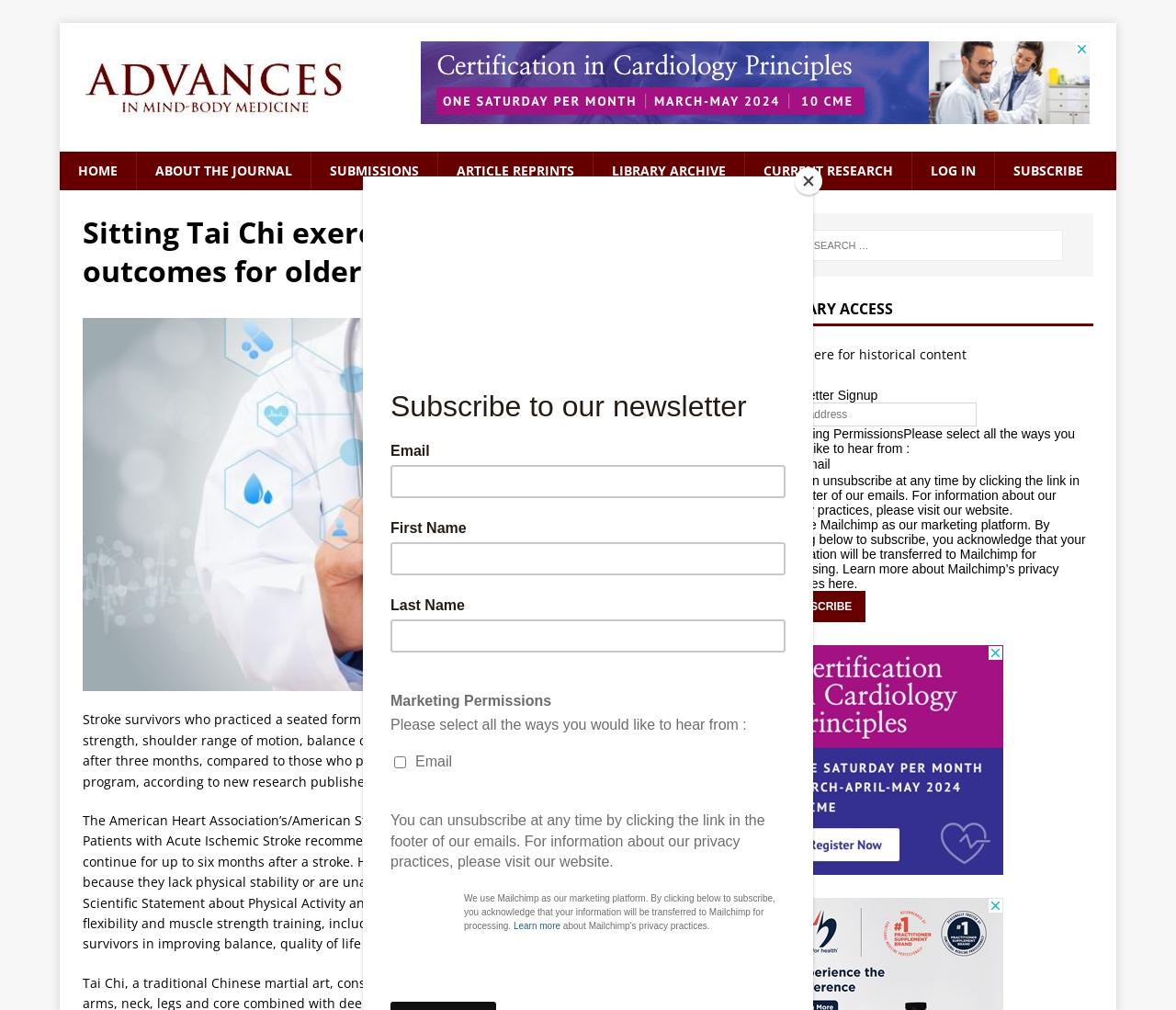What is the purpose of the search box?
Using the image as a reference, give an elaborate response to the question.

The search box is located in the top right corner of the page, and it is labeled as 'Search for:', which suggests that its purpose is to allow users to search for specific articles or content within the website.